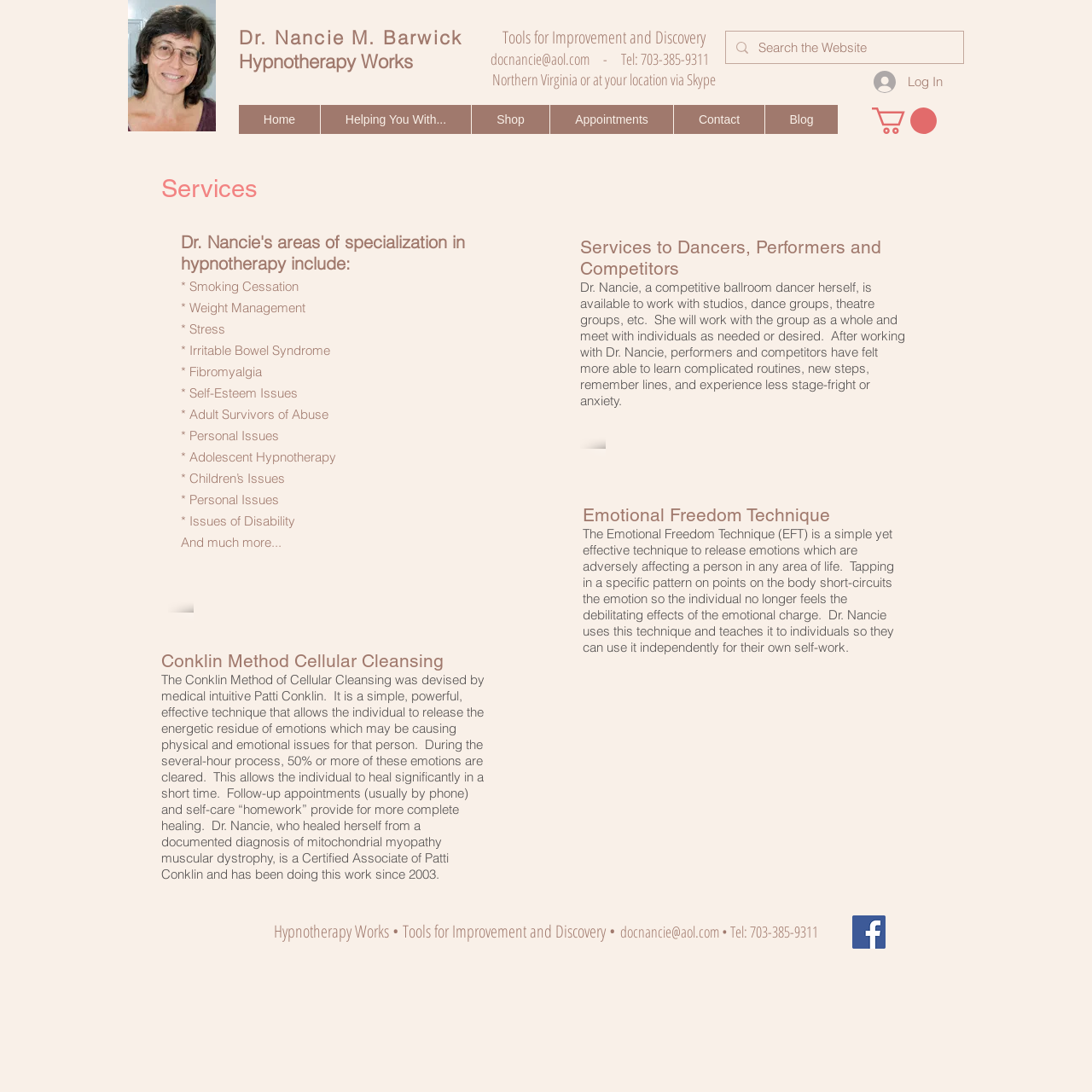Pinpoint the bounding box coordinates of the area that must be clicked to complete this instruction: "Click the 'Log In' button".

[0.789, 0.06, 0.874, 0.089]